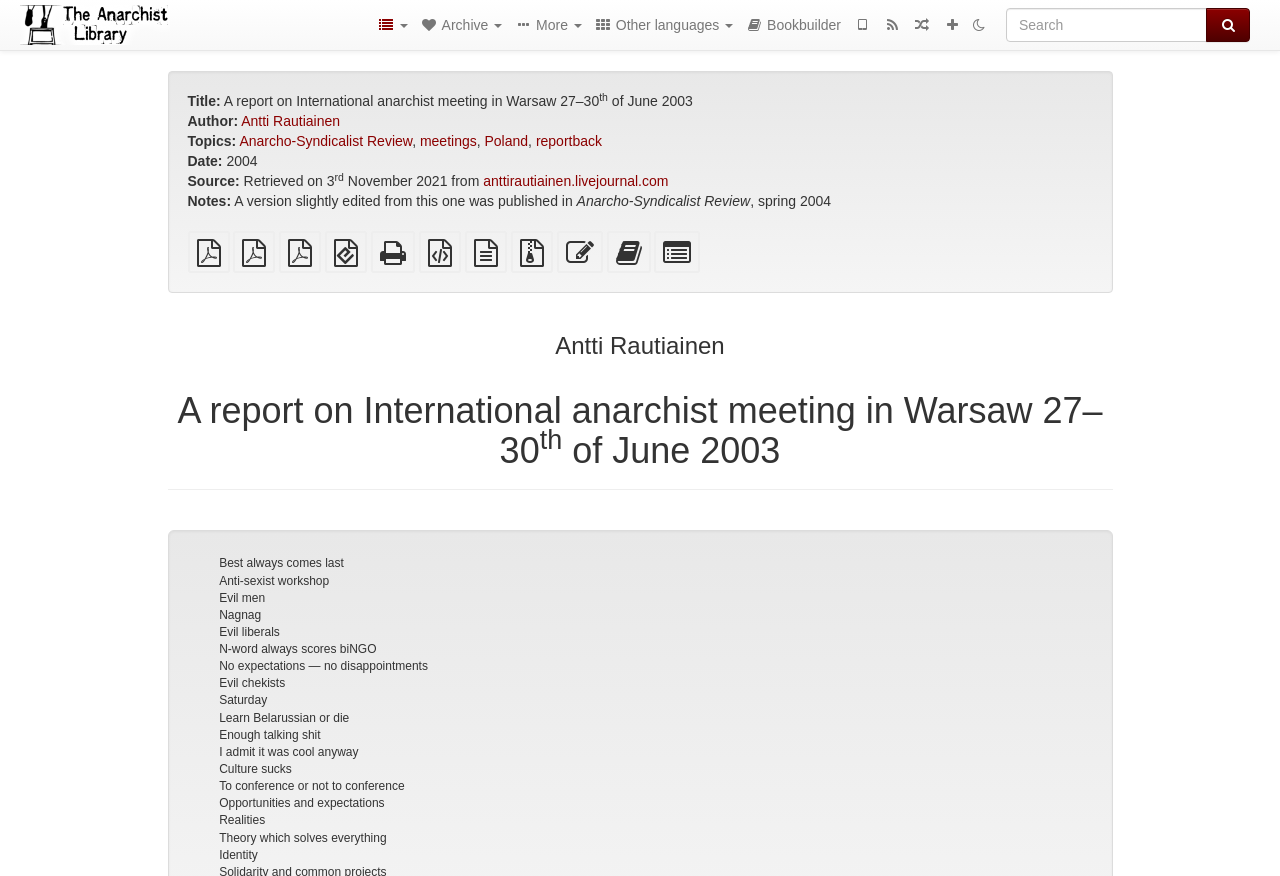Answer in one word or a short phrase: 
What is the topic of the report?

International anarchist meeting in Warsaw